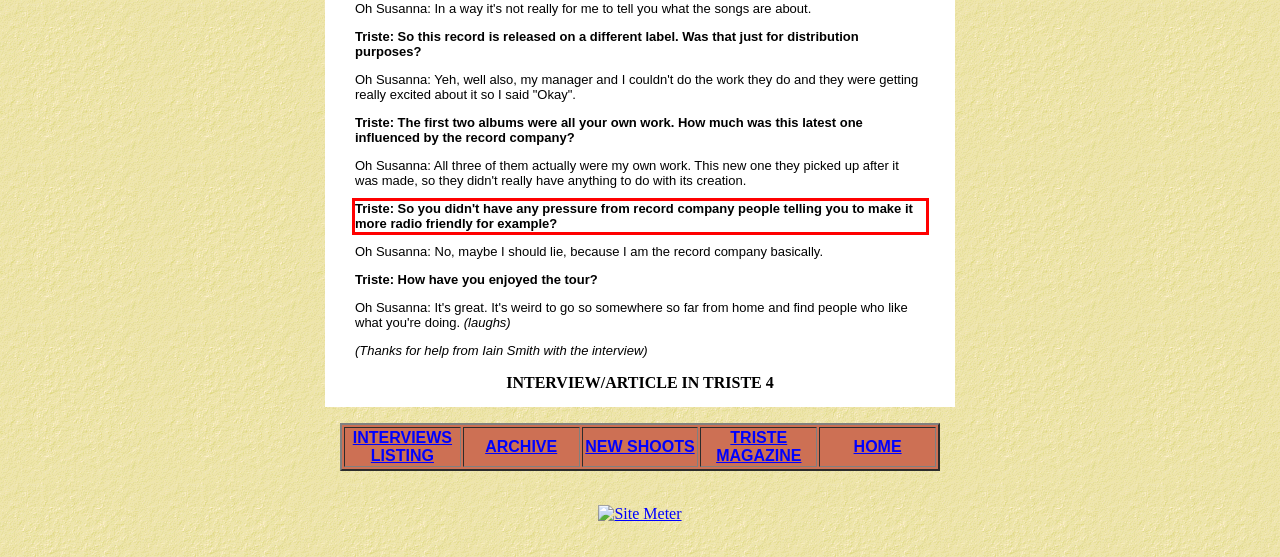Examine the screenshot of the webpage, locate the red bounding box, and perform OCR to extract the text contained within it.

Triste: So you didn't have any pressure from record company people telling you to make it more radio friendly for example?